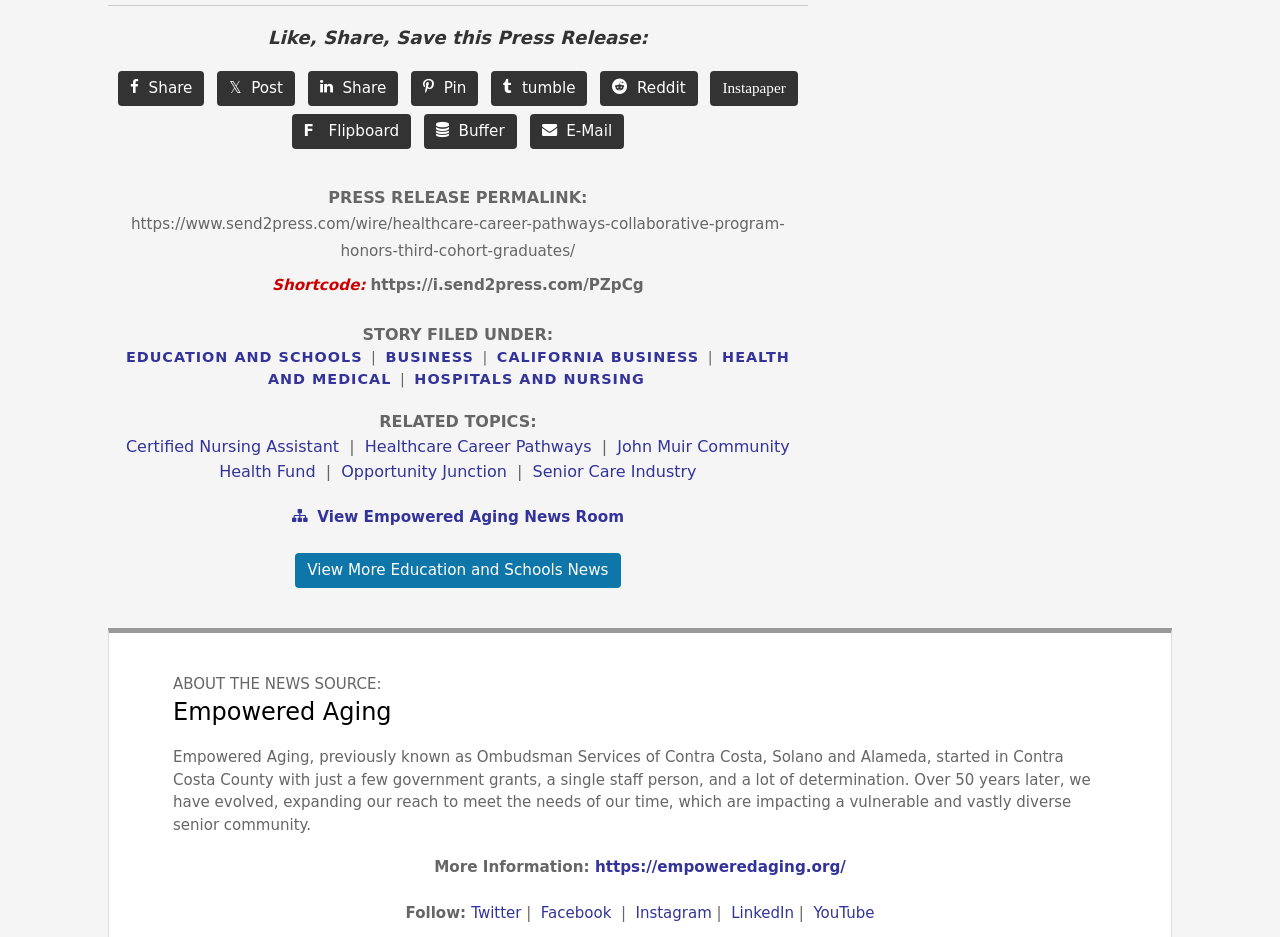What is the topic of the press release?
Please respond to the question thoroughly and include all relevant details.

The press release mentions 'Healthcare Career Pathways Collaborative Program honors third cohort graduates' and provides links to related topics, such as 'Certified Nursing Assistant' and 'Senior Care Industry', indicating that the topic is related to healthcare and career pathways.